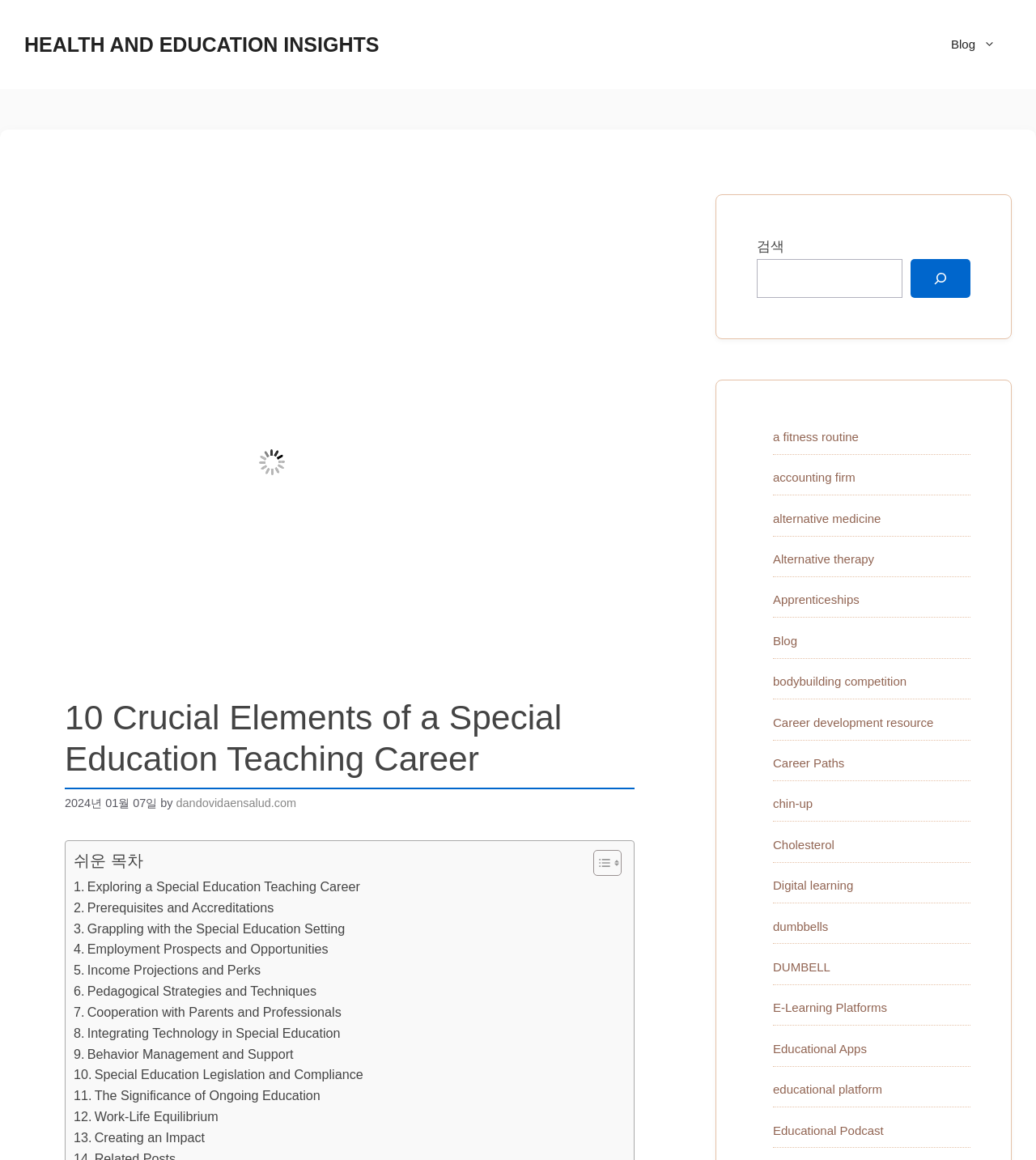What is the purpose of the search box?
Can you give a detailed and elaborate answer to the question?

I inferred the purpose of the search box by its location and design, which suggests that it is meant for users to search for specific content within the website.